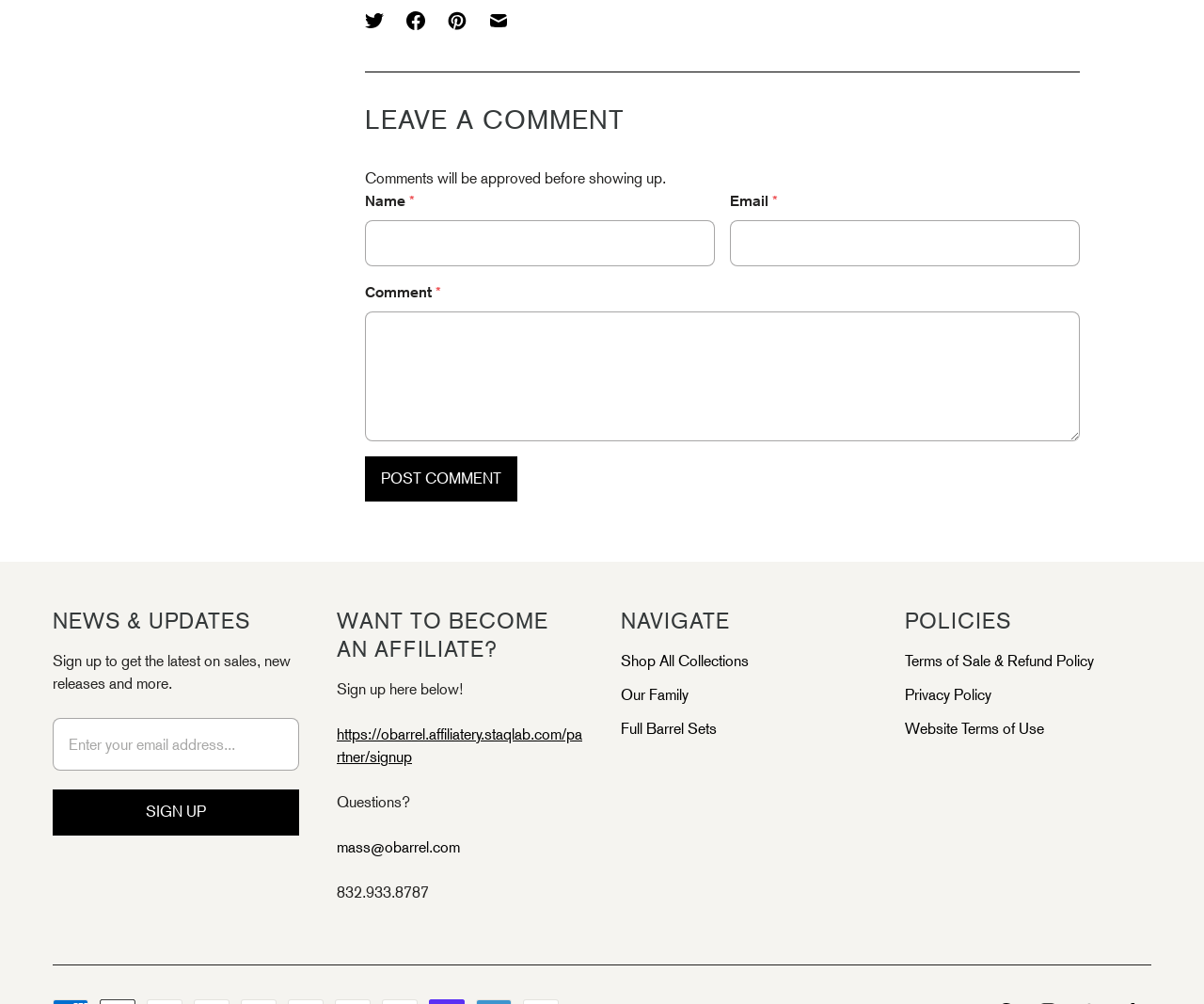Point out the bounding box coordinates of the section to click in order to follow this instruction: "Share this on Twitter".

[0.303, 0.0, 0.328, 0.042]